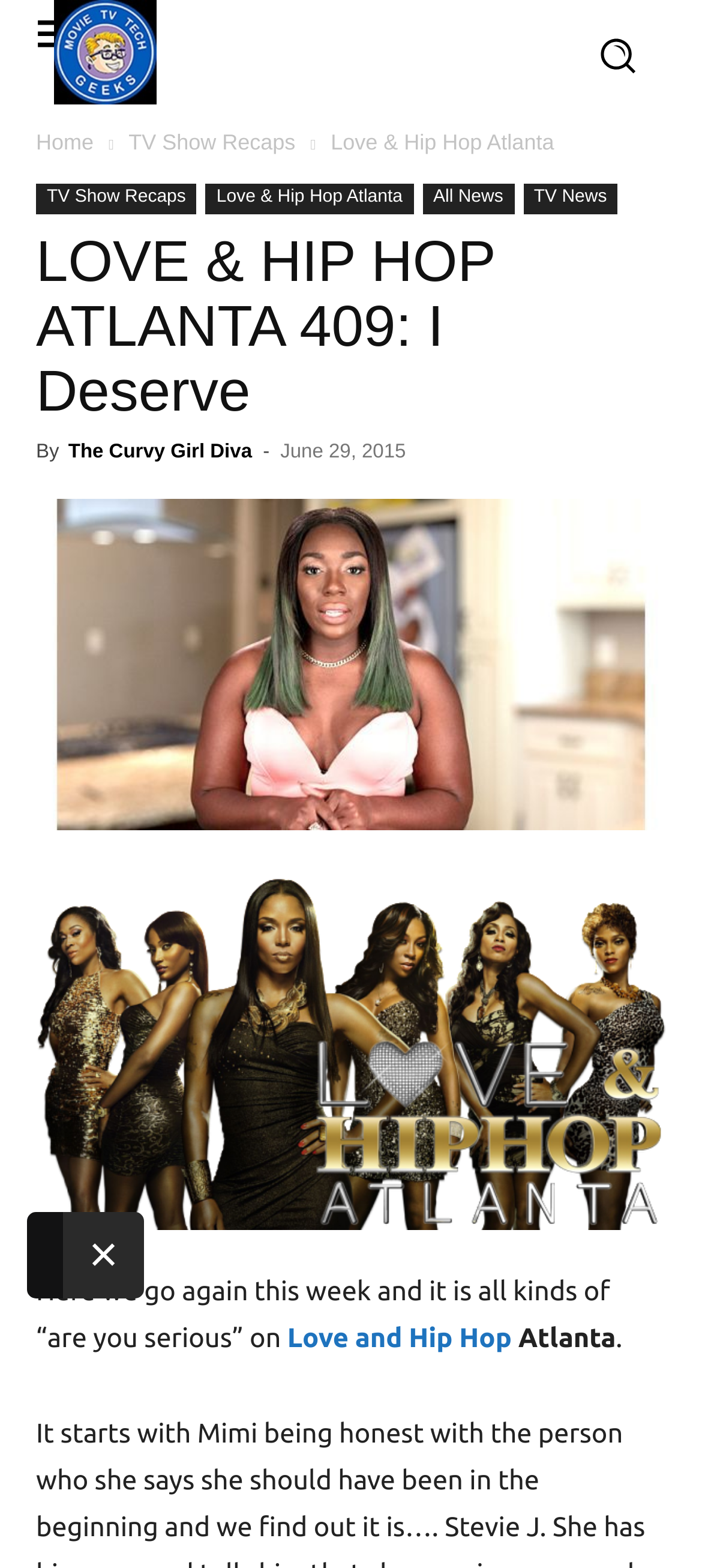Determine the bounding box coordinates in the format (top-left x, top-left y, bottom-right x, bottom-right y). Ensure all values are floating point numbers between 0 and 1. Identify the bounding box of the UI element described by: Love and Hip Hop

[0.409, 0.844, 0.729, 0.863]